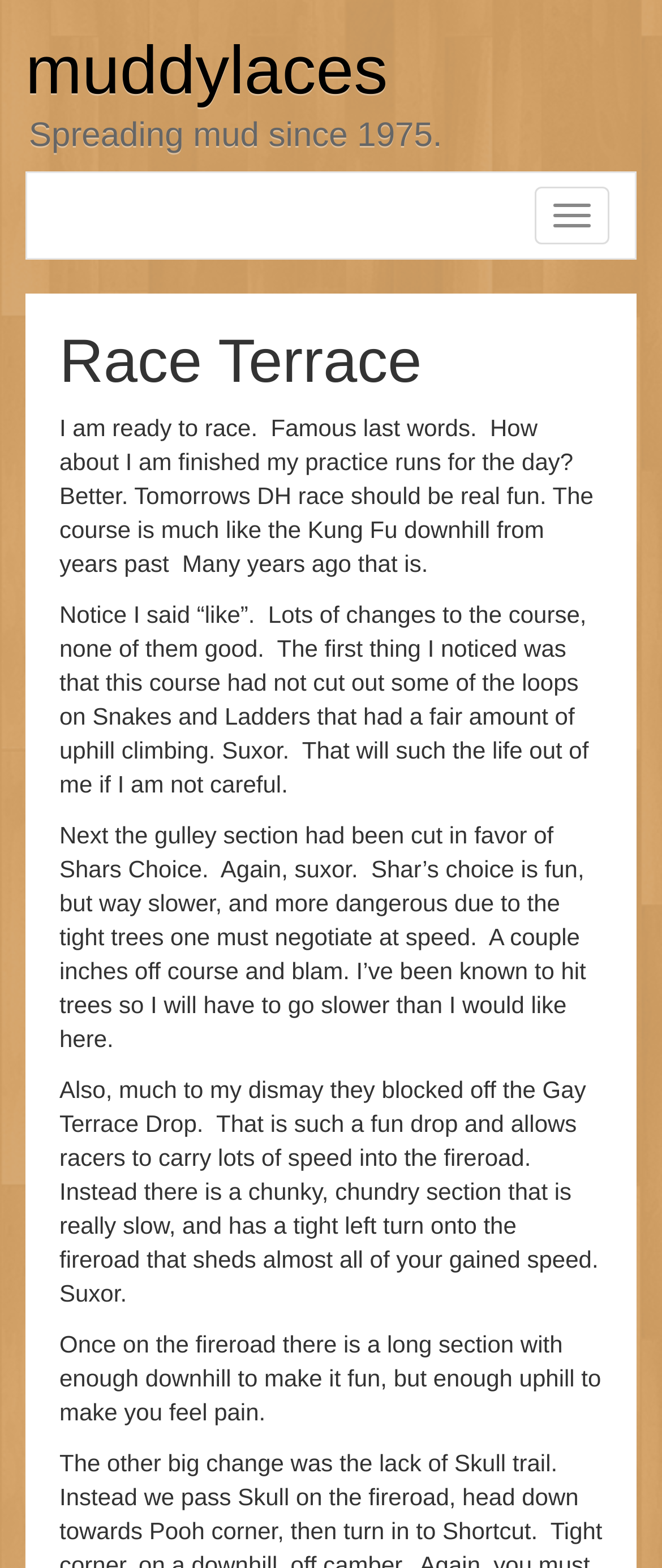Based on the element description "muddylaces", predict the bounding box coordinates of the UI element.

[0.038, 0.022, 0.586, 0.069]